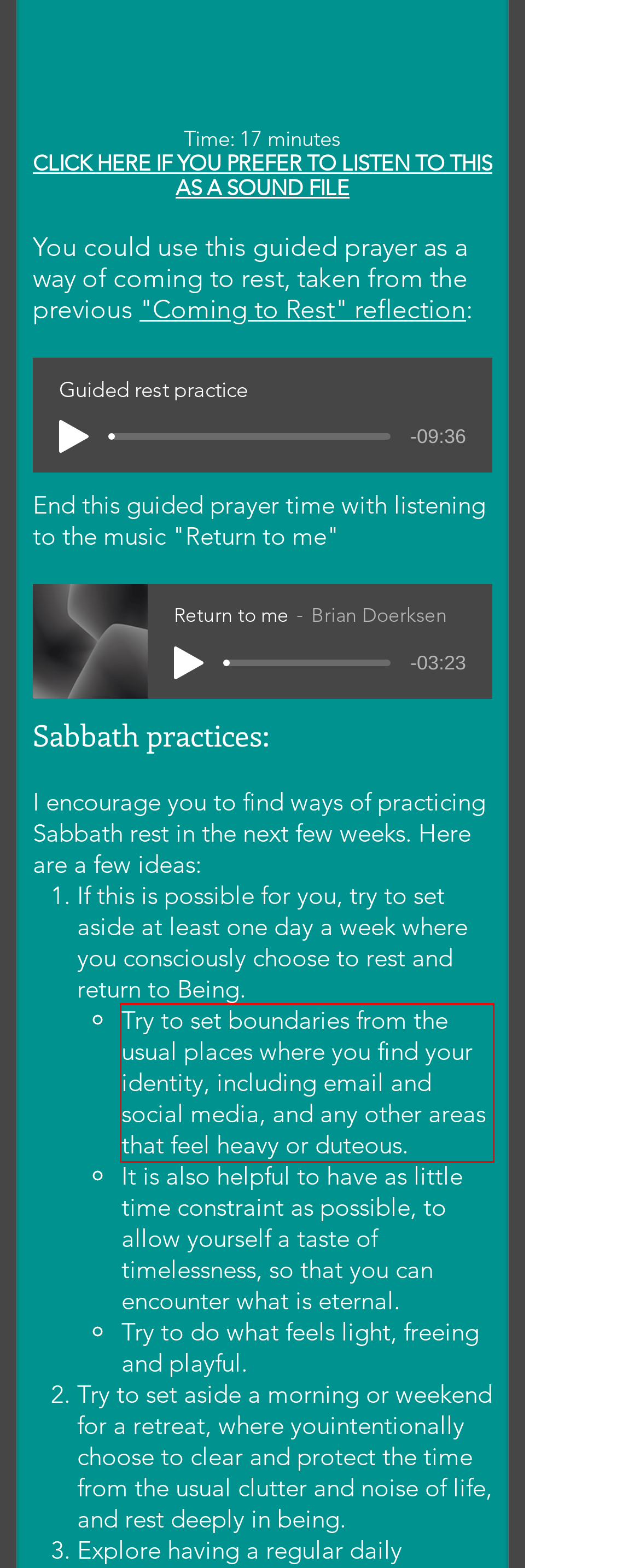Please examine the webpage screenshot and extract the text within the red bounding box using OCR.

Try to set boundaries from the usual places where you find your identity, including email and social media, and any other areas that feel heavy or duteous.